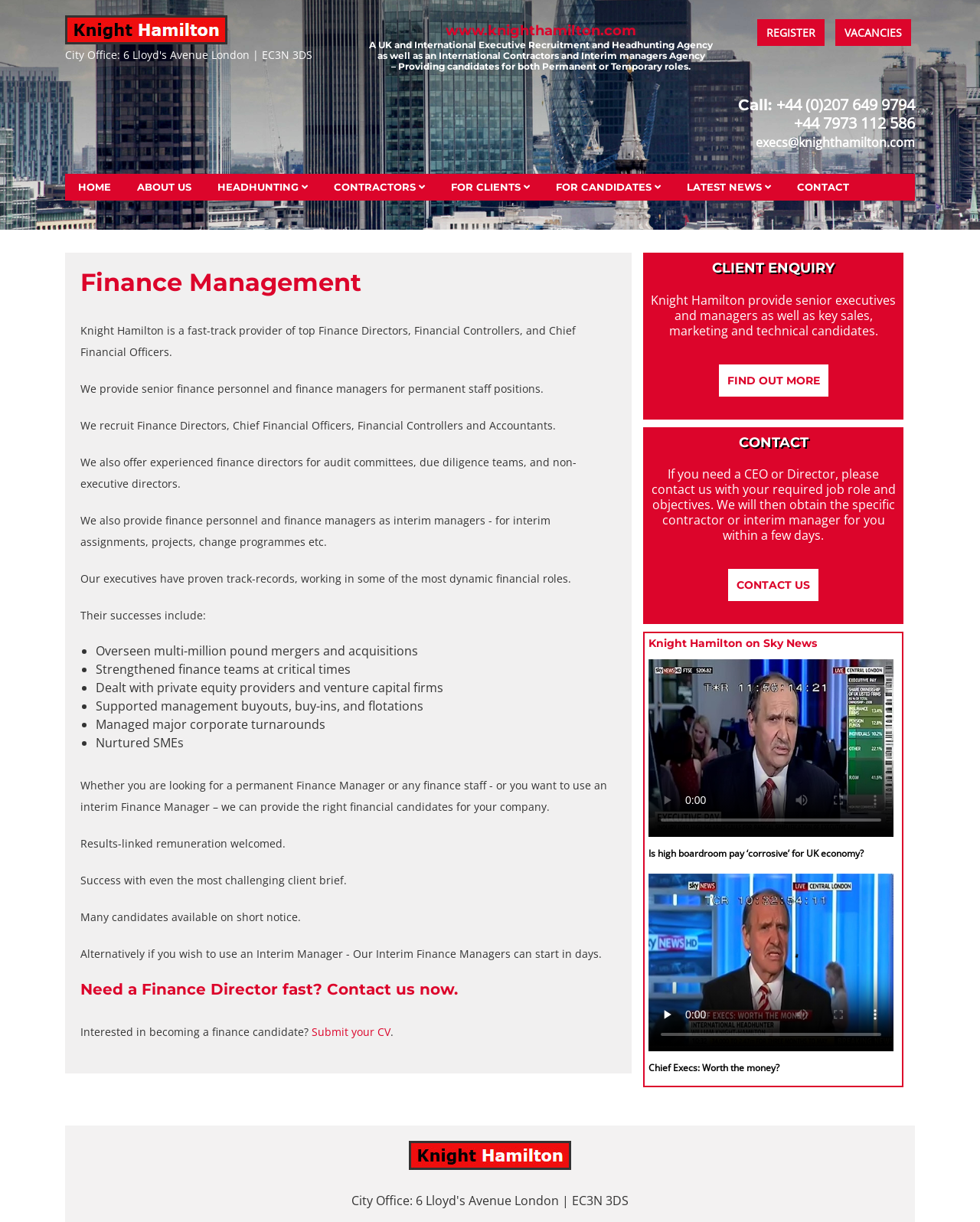Please identify the bounding box coordinates of the area that needs to be clicked to fulfill the following instruction: "Click the 'Submit your CV' link."

[0.318, 0.838, 0.398, 0.85]